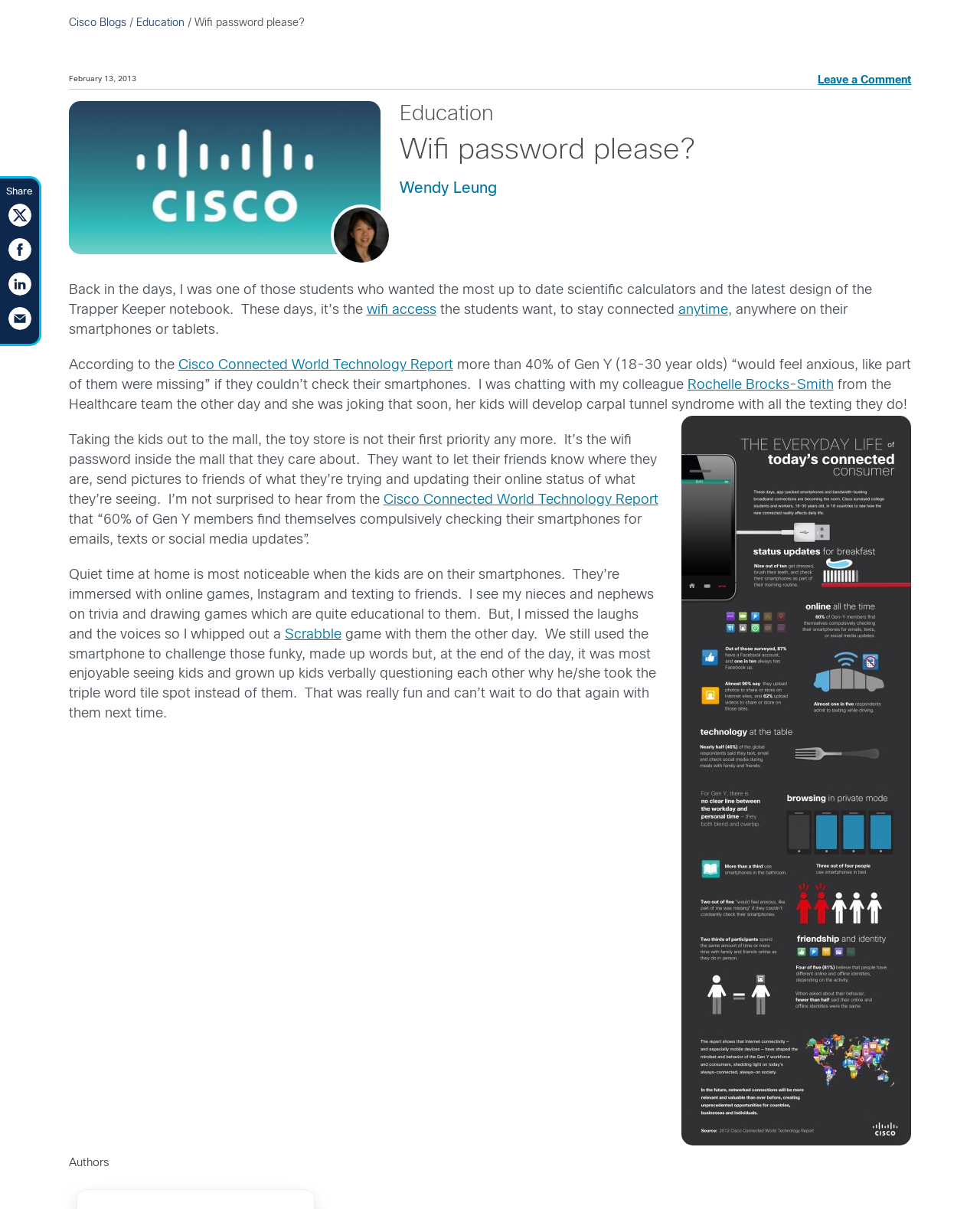What is the text of the webpage's headline?

Wifi password please?